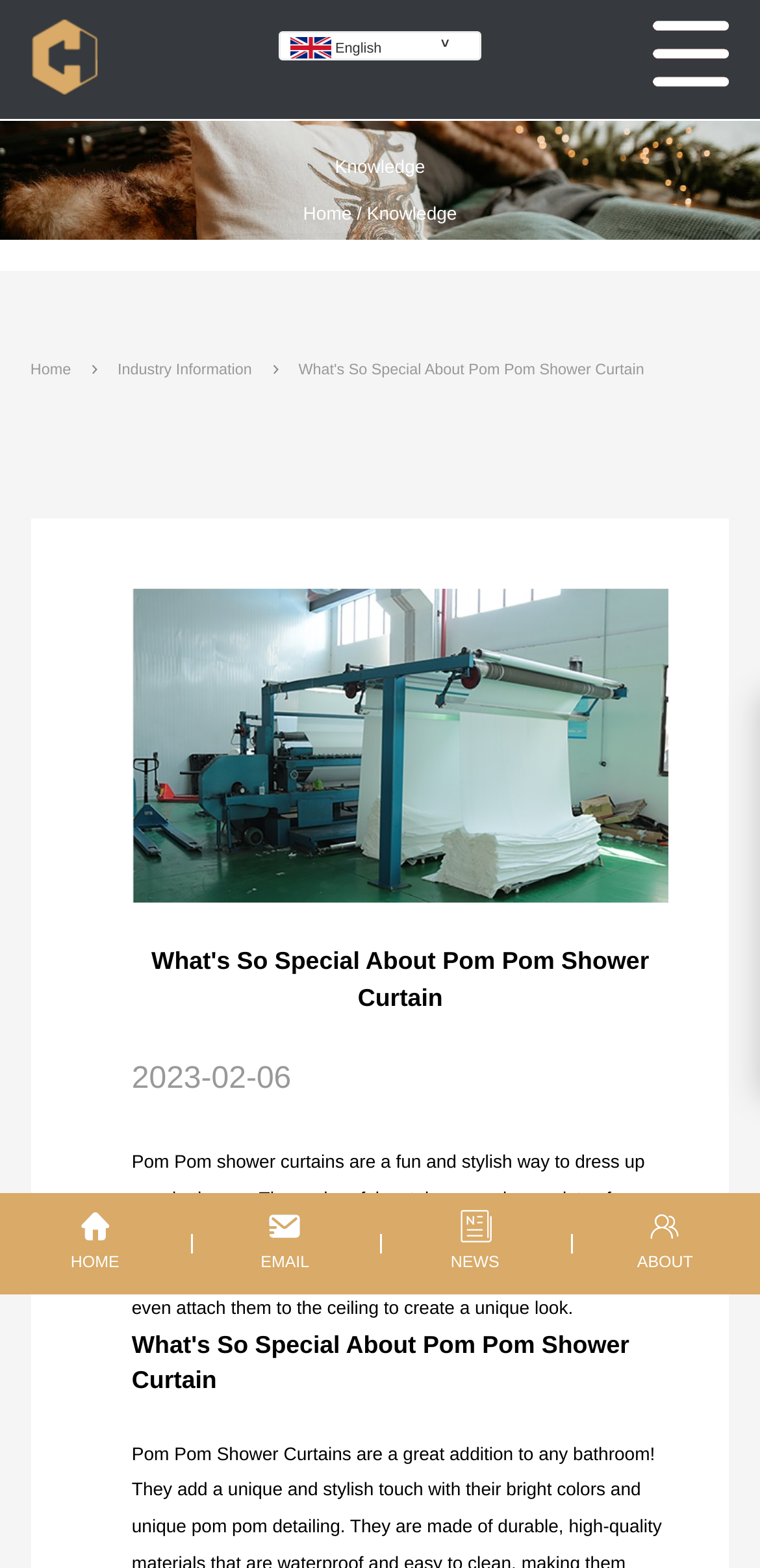Can you find the bounding box coordinates of the area I should click to execute the following instruction: "click the logo"?

[0.04, 0.013, 0.131, 0.063]